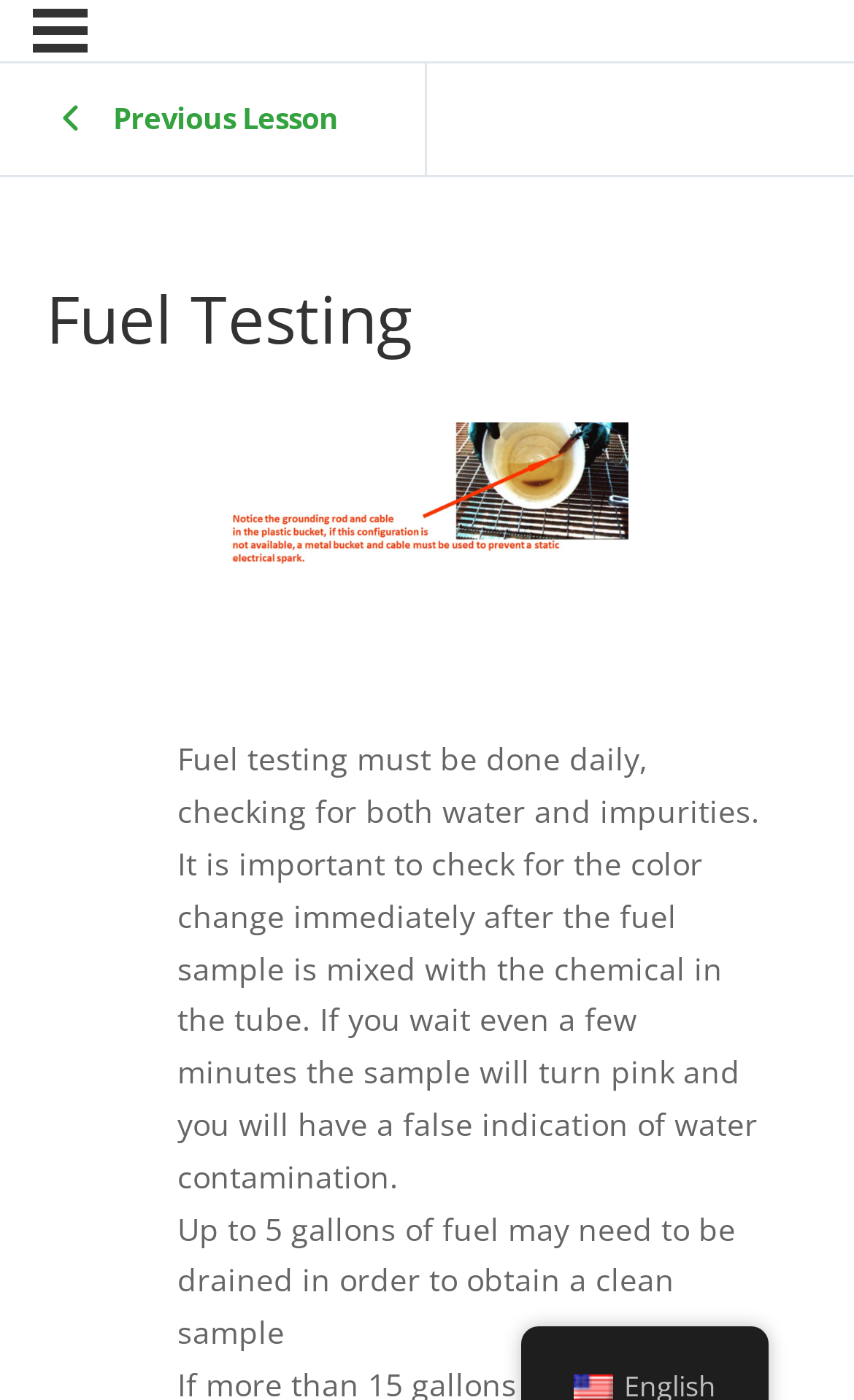Given the element description "Previous Lesson" in the screenshot, predict the bounding box coordinates of that UI element.

[0.0, 0.045, 0.497, 0.125]